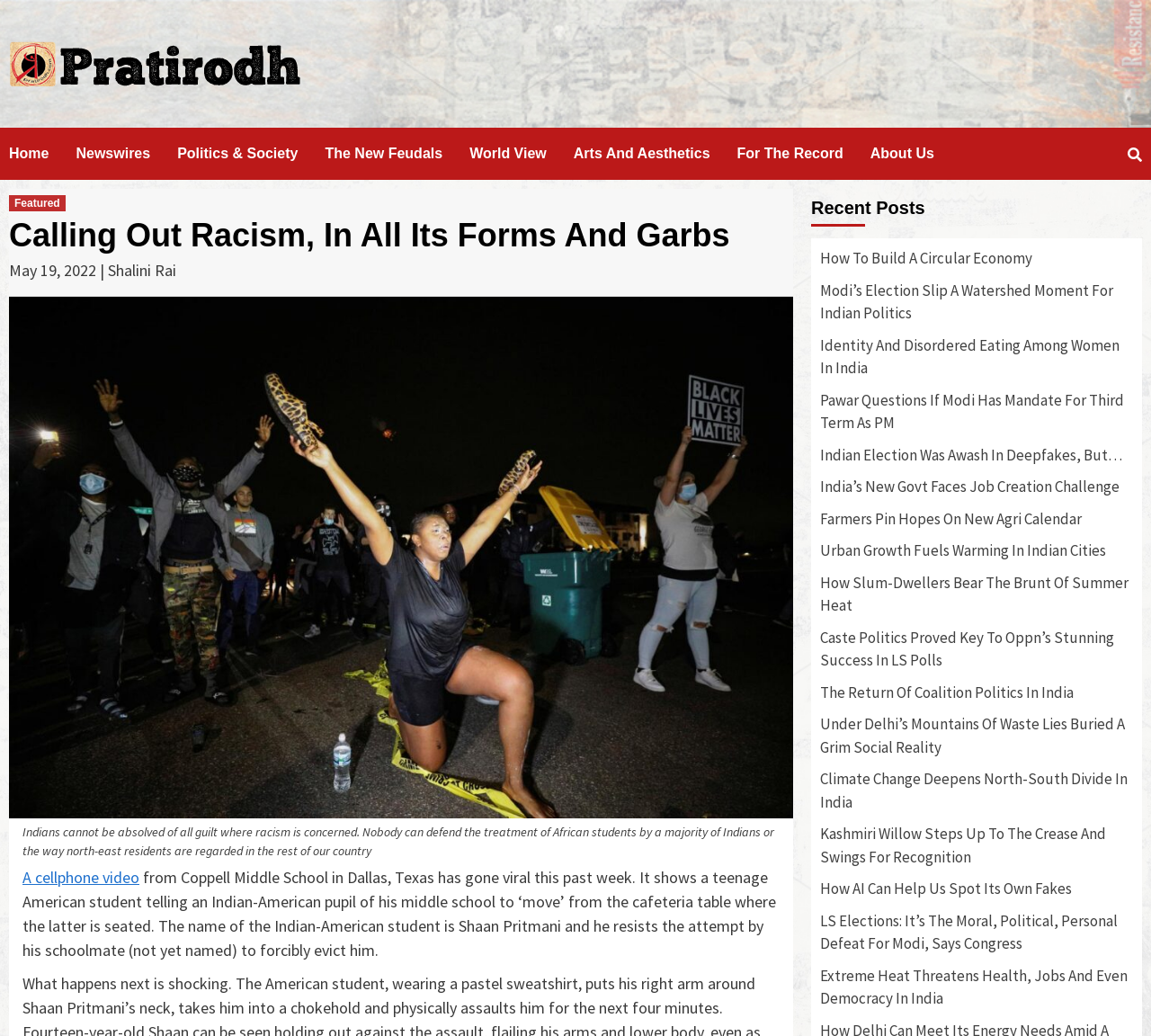What is the topic of the article with the link text 'How To Build A Circular Economy'?
Based on the image, provide your answer in one word or phrase.

Economy